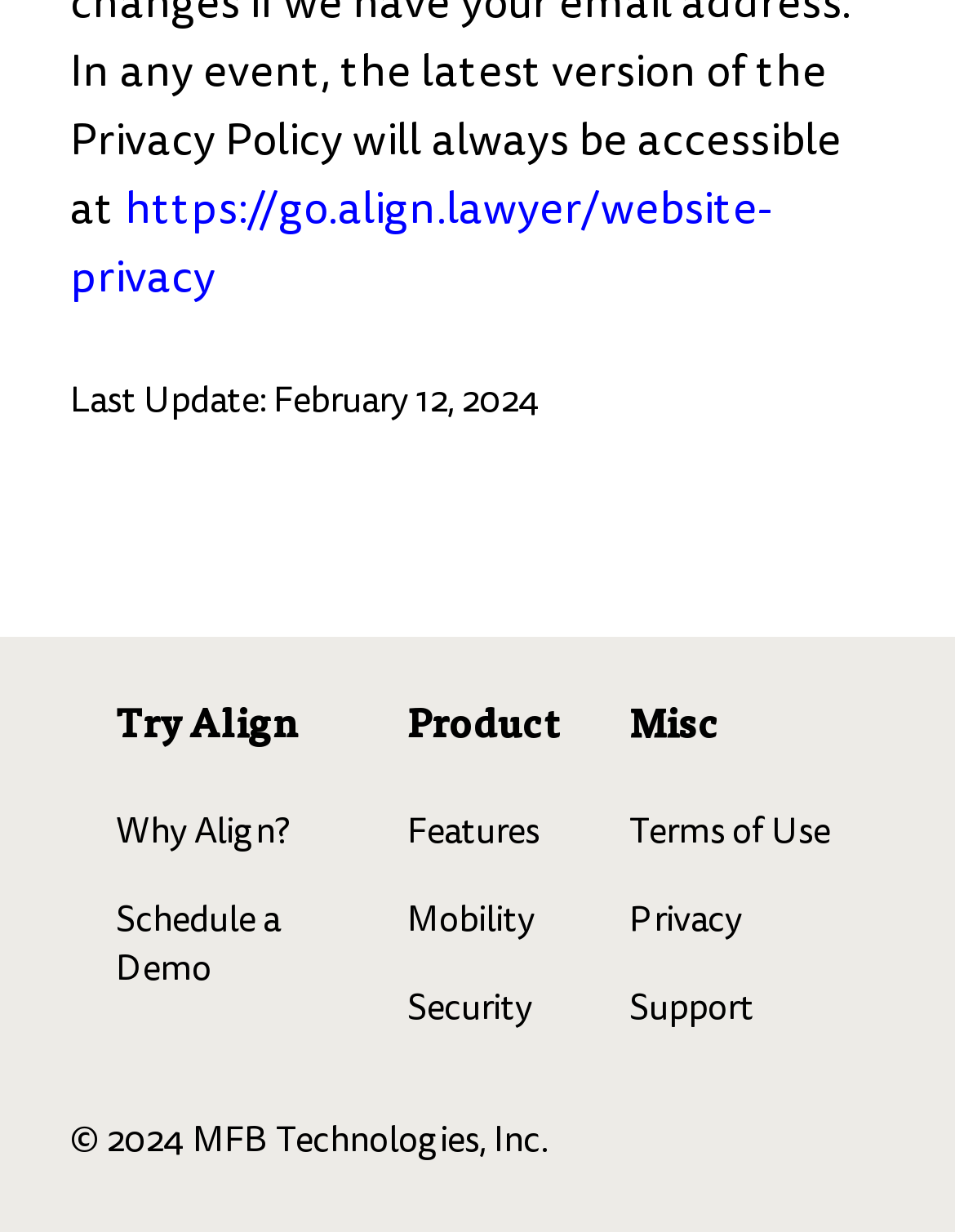Use a single word or phrase to answer the question:
What is the last update date?

February 12, 2024